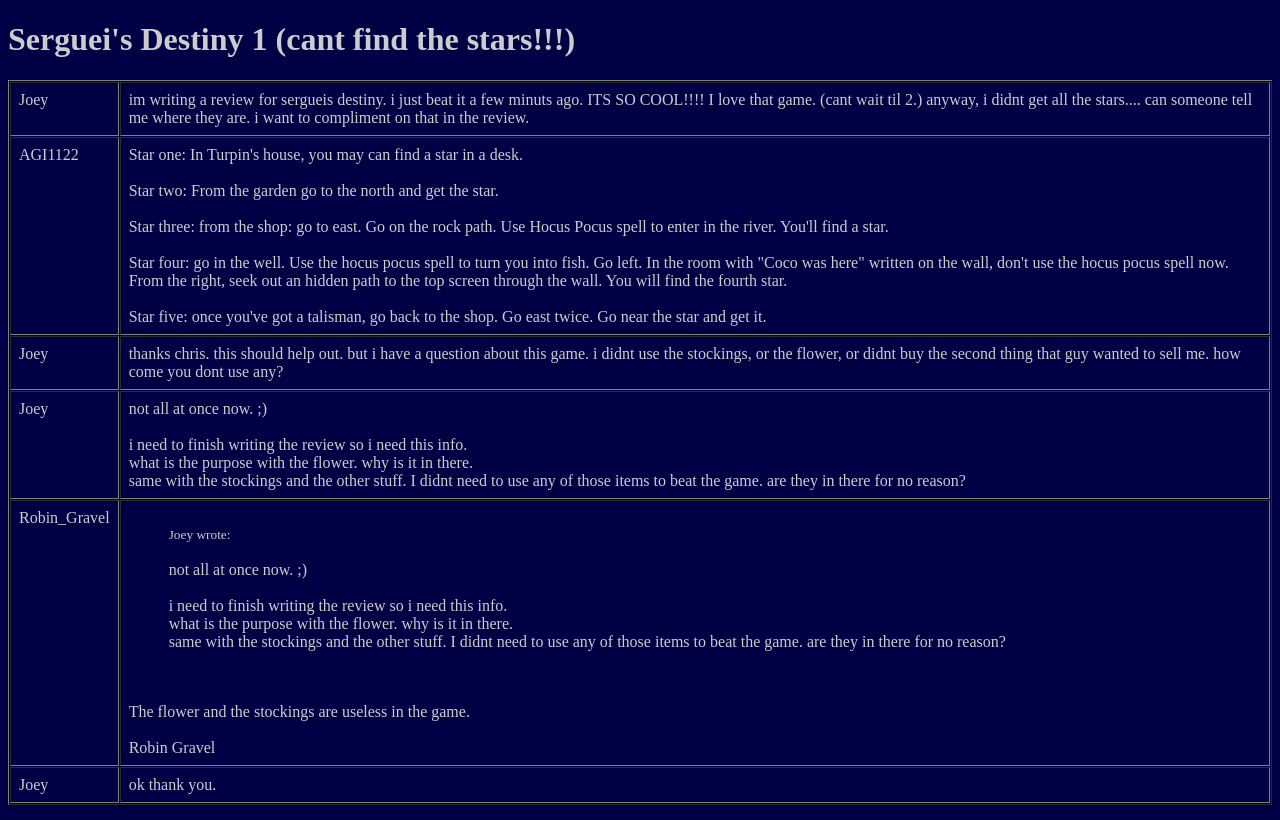Please give a succinct answer using a single word or phrase:
How many comments are there in this discussion?

6